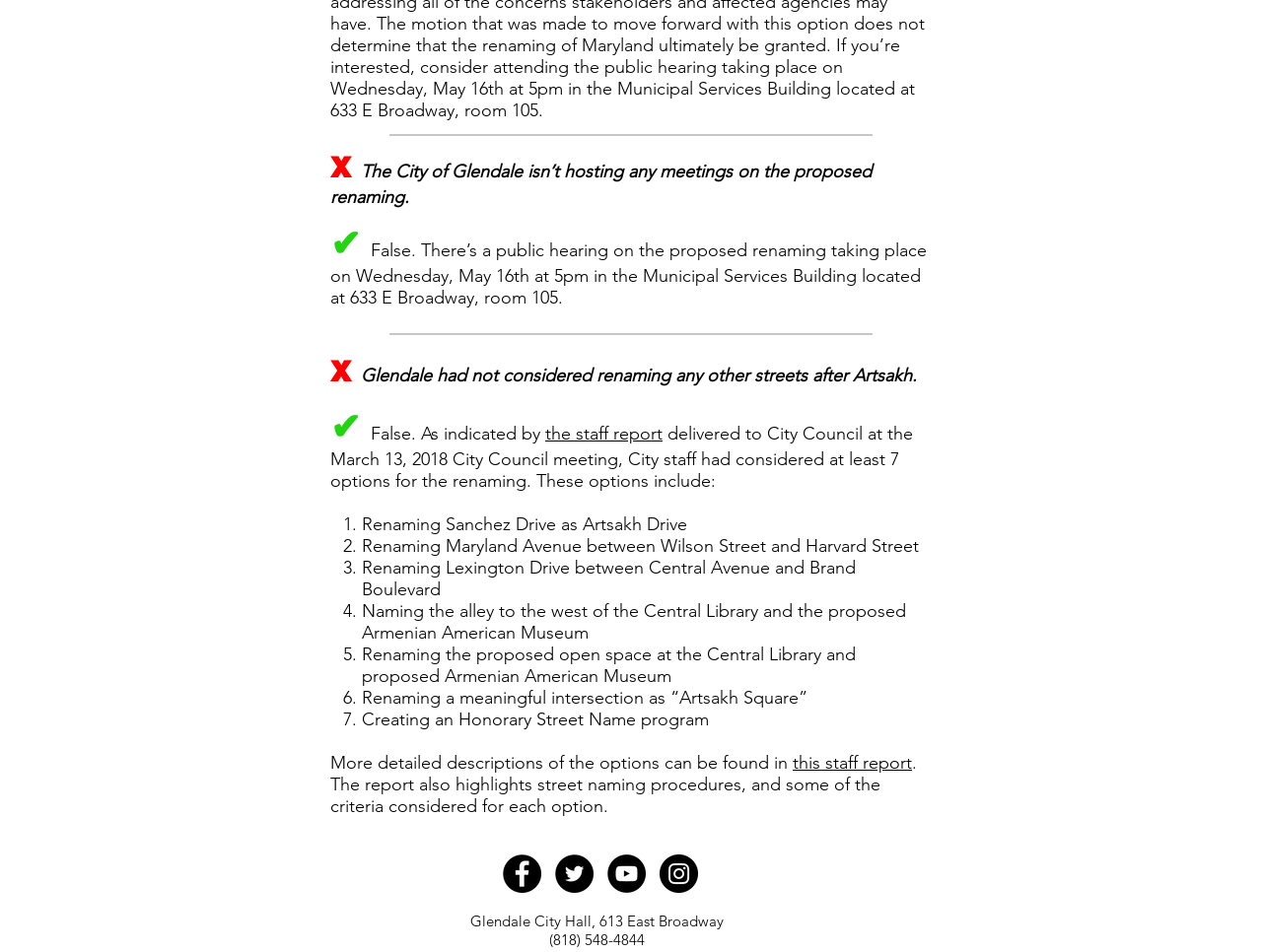Using floating point numbers between 0 and 1, provide the bounding box coordinates in the format (top-left x, top-left y, bottom-right x, bottom-right y). Locate the UI element described here: aria-label="YouTube - Black Circle"

[0.481, 0.898, 0.512, 0.938]